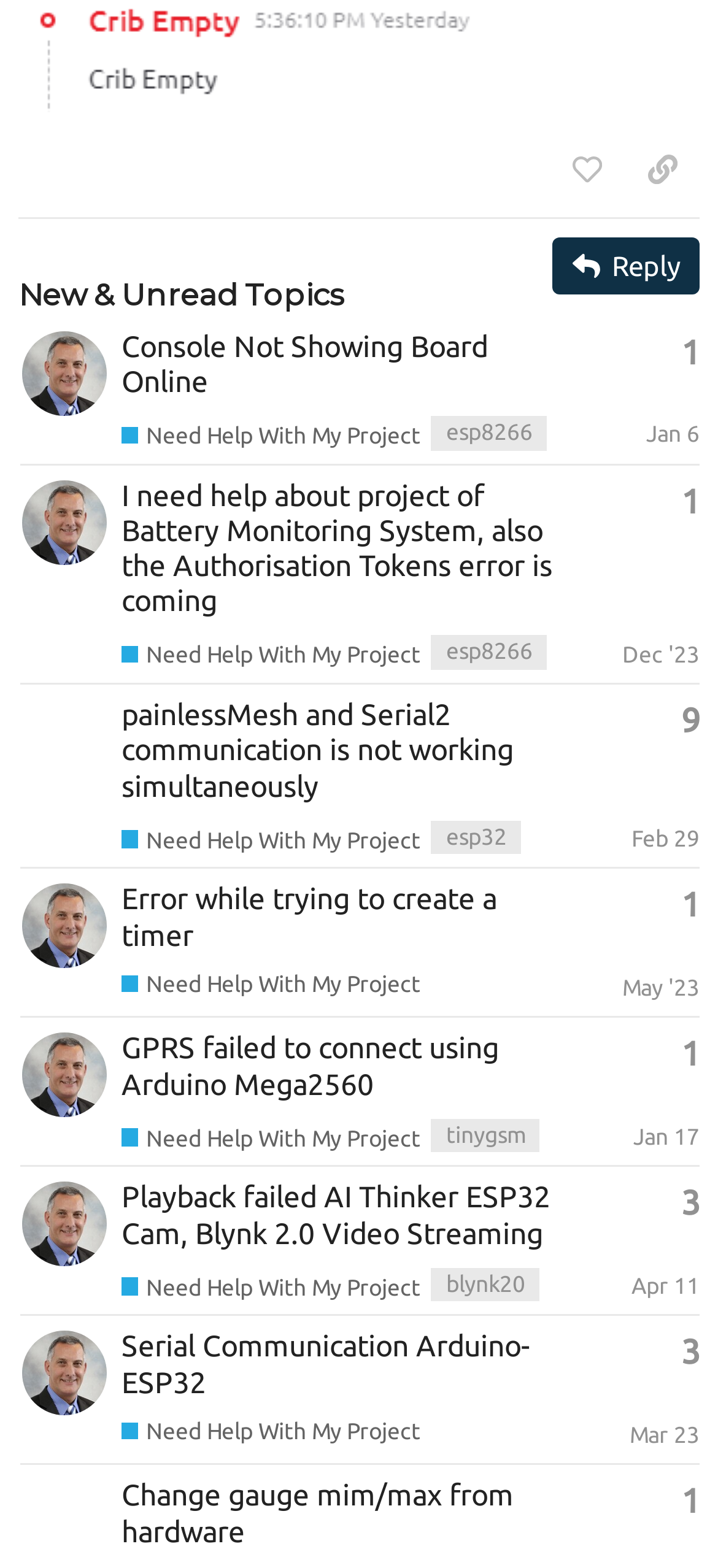Refer to the image and provide an in-depth answer to the question: 
What is the tag associated with the topic 'I need help about project of Battery Monitoring System, also the Authorisation Tokens error is coming'?

I found the topic 'I need help about project of Battery Monitoring System, also the Authorisation Tokens error is coming' and looked at the tags associated with it, and one of the tags is 'esp8266'.